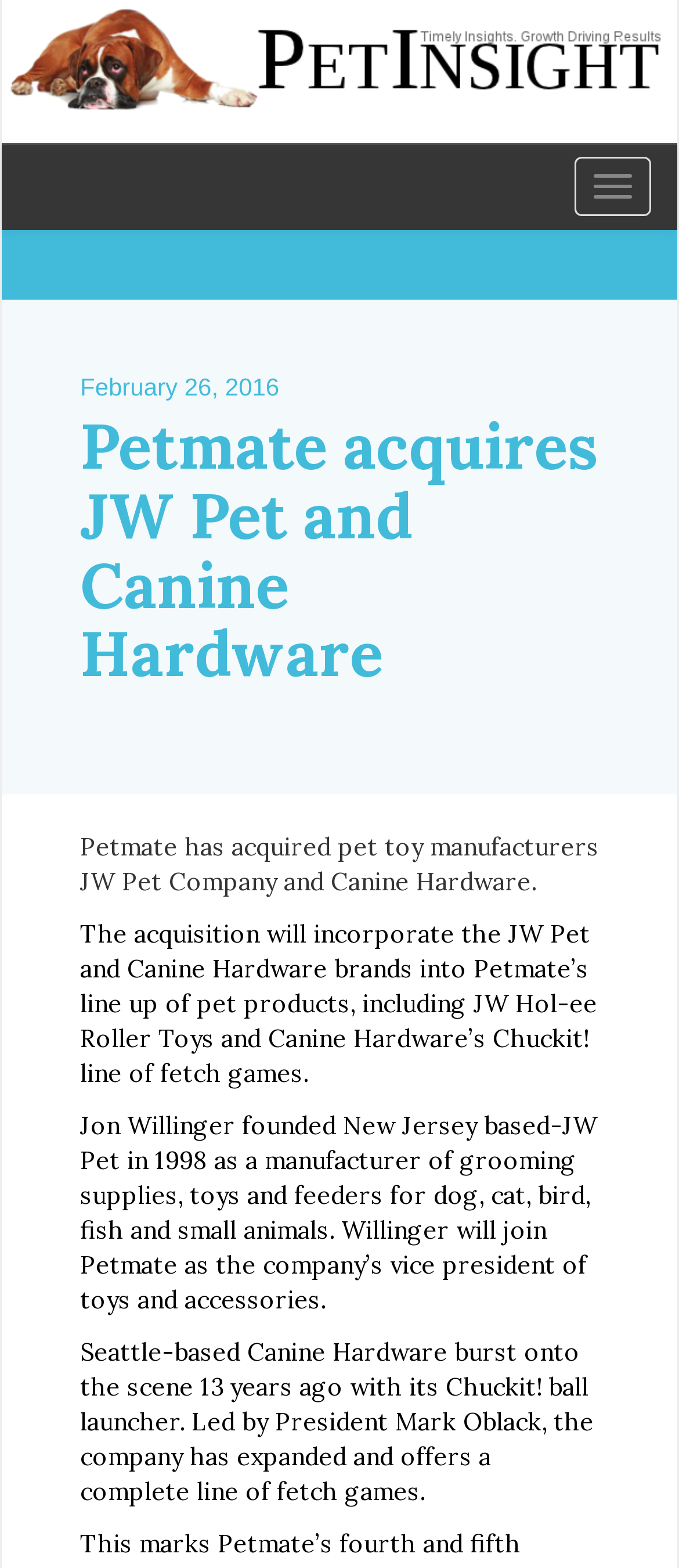Please identify the primary heading of the webpage and give its text content.

Petmate acquires JW Pet and Canine Hardware